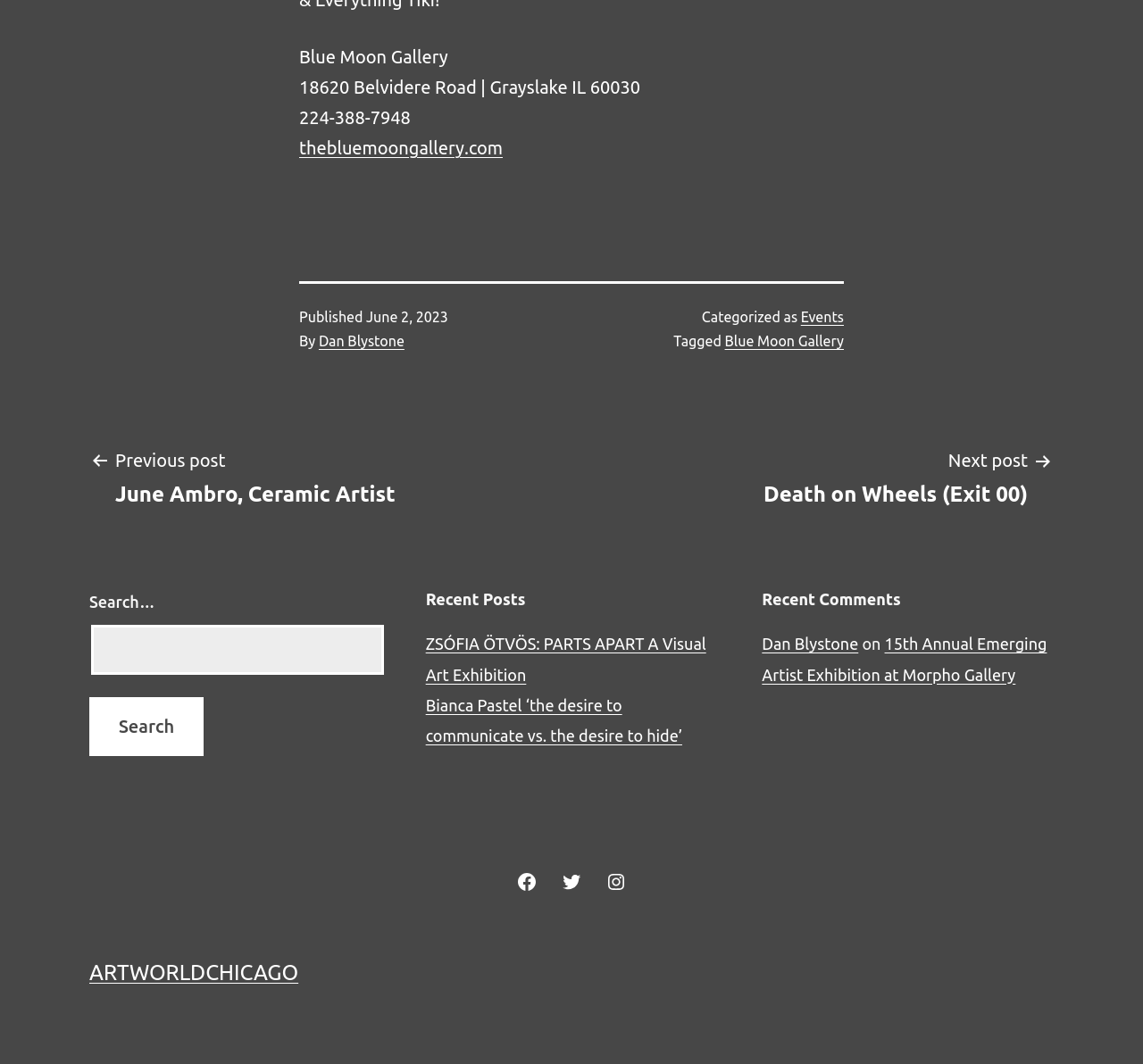Please determine the bounding box coordinates of the element's region to click for the following instruction: "Check recent posts".

[0.372, 0.591, 0.628, 0.706]